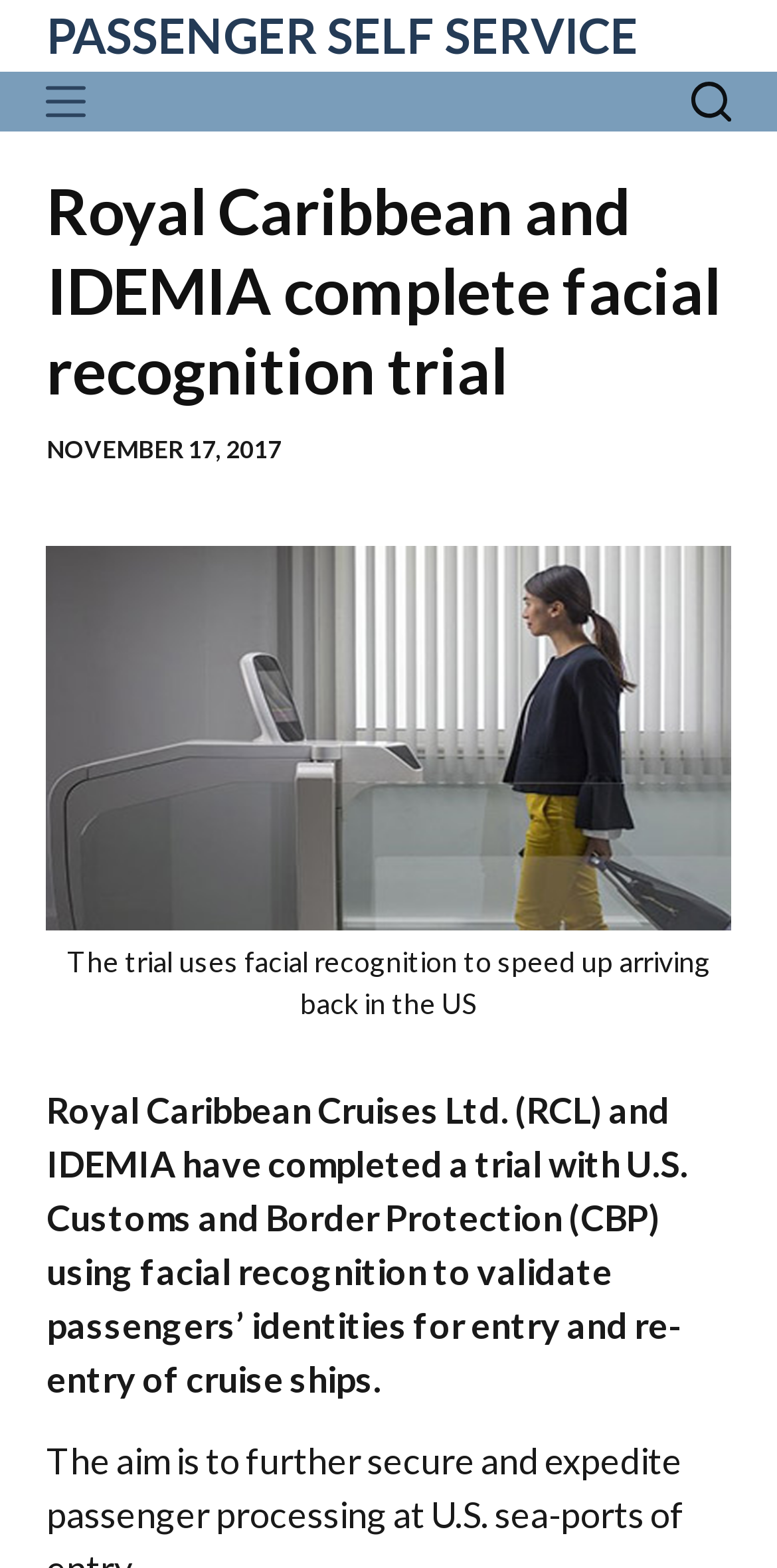Give the bounding box coordinates for the element described by: "In-trip".

[0.028, 0.61, 0.236, 0.636]